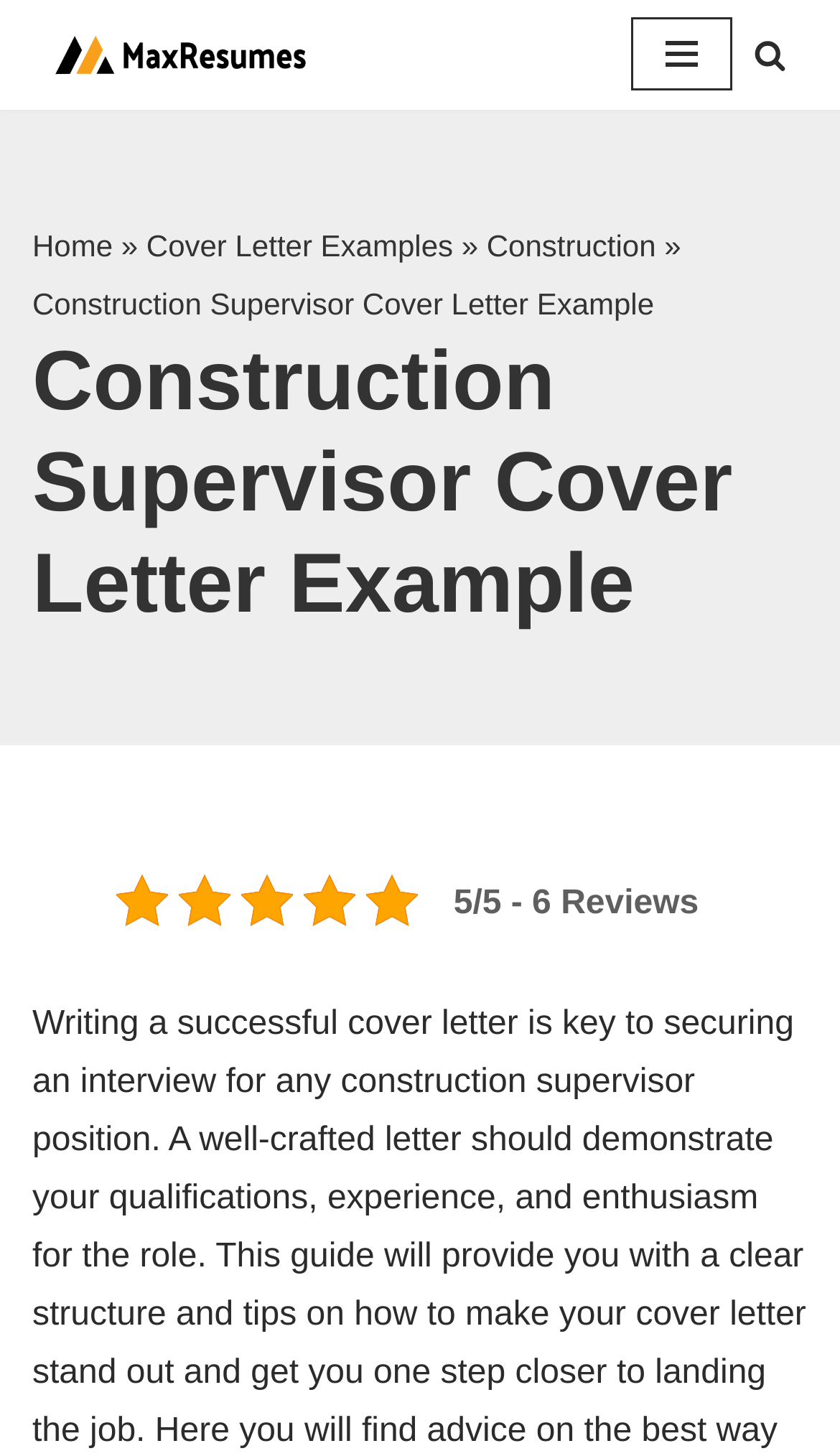What type of content is available on this website?
Look at the image and answer with only one word or phrase.

Cover Letter Examples